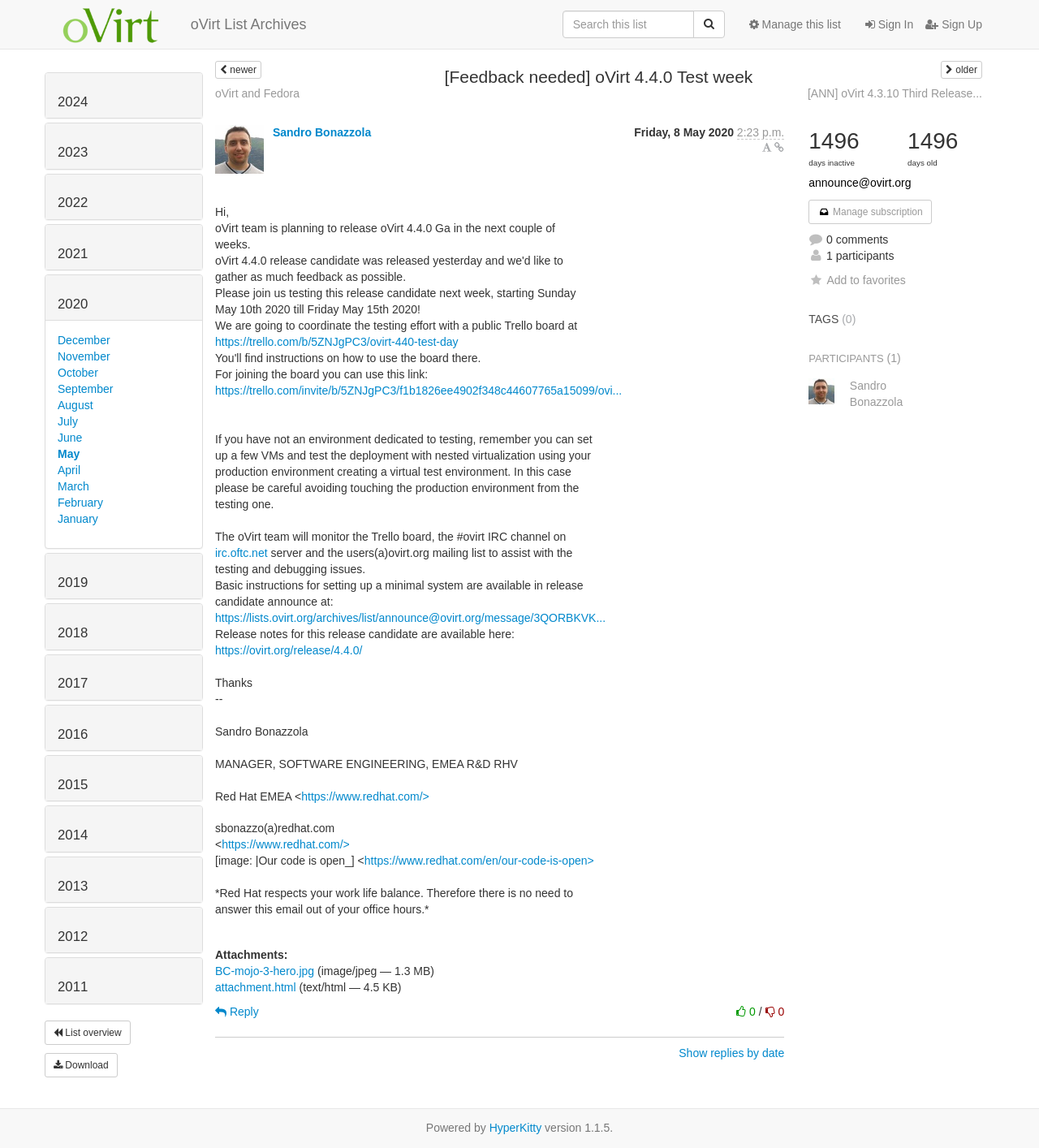Examine the image and give a thorough answer to the following question:
What is the topic of the announcement?

I found the answer by looking at the heading in the middle of the webpage, which has the text '[Feedback needed] oVirt 4.4.0 Test week'. This suggests that the announcement is about the oVirt 4.4.0 Test week.